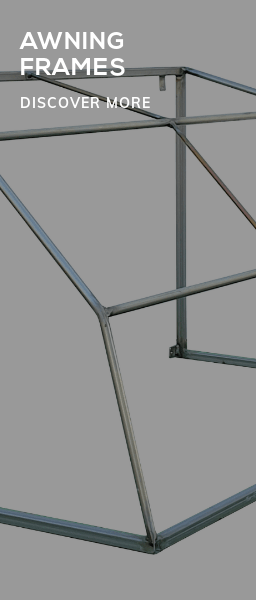What is the material of the frame?
Refer to the image and provide a thorough answer to the question.

The material of the frame is metallic, as described in the caption, which suggests a durable and reliable construction.